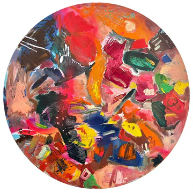Explain the image with as much detail as possible.

This vibrant artwork, titled "The Deep" by Jeffry Cantu, features a dynamic composition filled with an explosion of colors. The circular canvas is adorned with abstract forms and expressive brushstrokes, blending hues of red, orange, green, yellow, and black. Each brushstroke contributes to a sense of movement and depth, inviting viewers to immerse themselves in the complexity of the piece. Cantu's work encourages contemplation and engagement, reflecting the intricate nature of identity and the ongoing journey of self-discovery. The artwork stands as a striking reminder of how art can evoke a spectrum of emotions and interpretations.